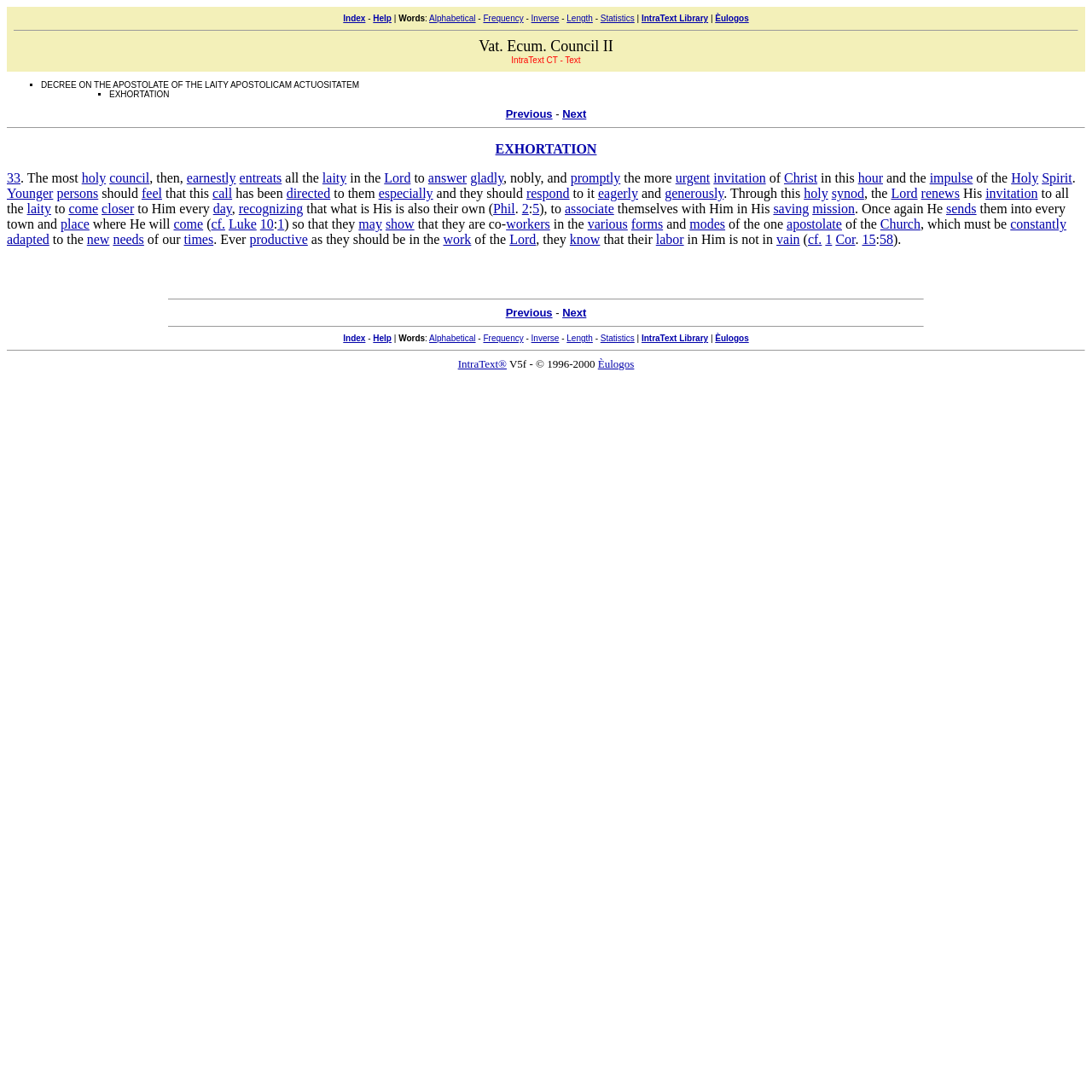What is the text to the right of the 'Next' link?
Look at the screenshot and respond with one word or a short phrase.

-